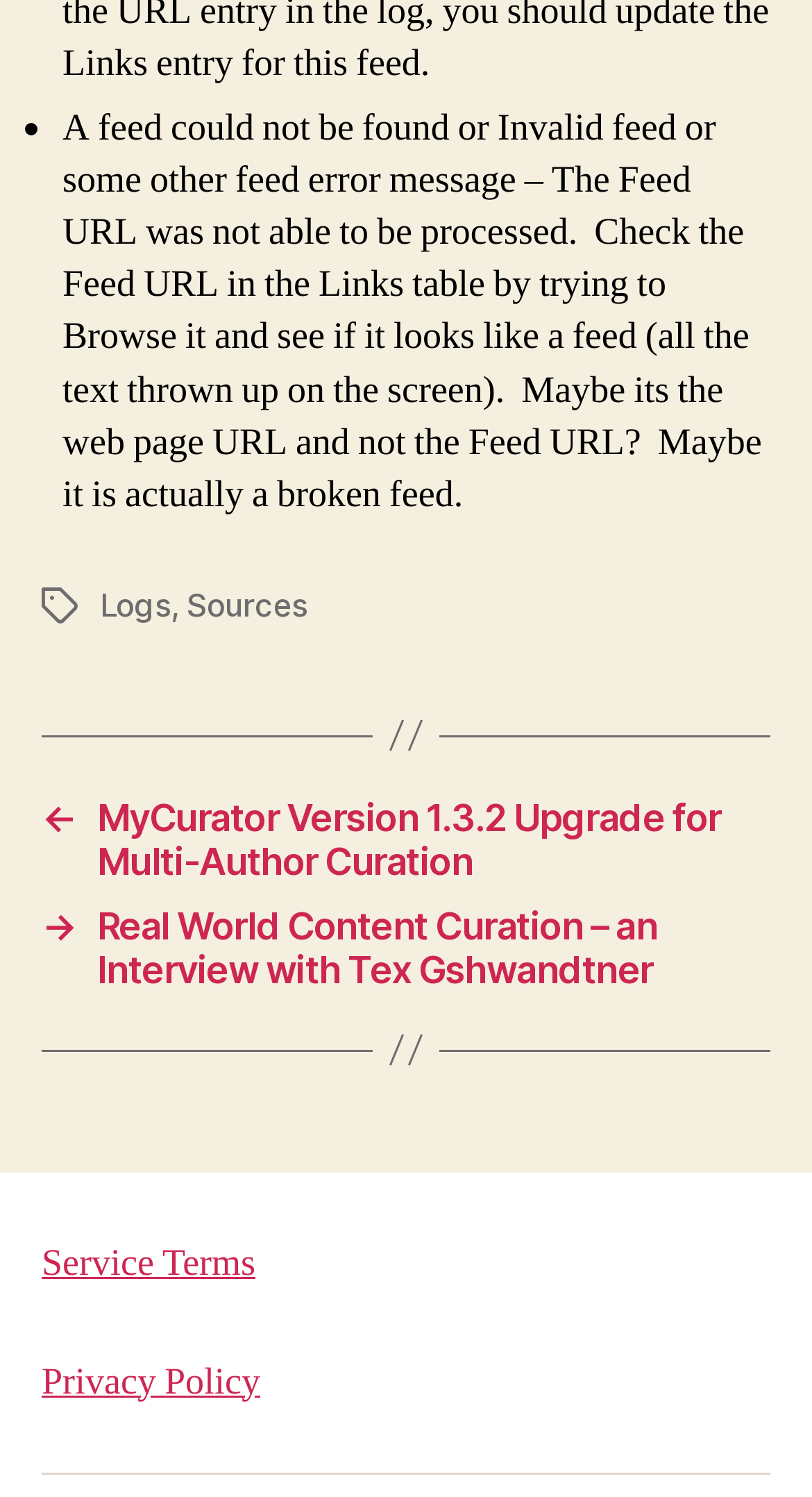What is the category mentioned above the logs link?
Please provide a single word or phrase answer based on the image.

Tags